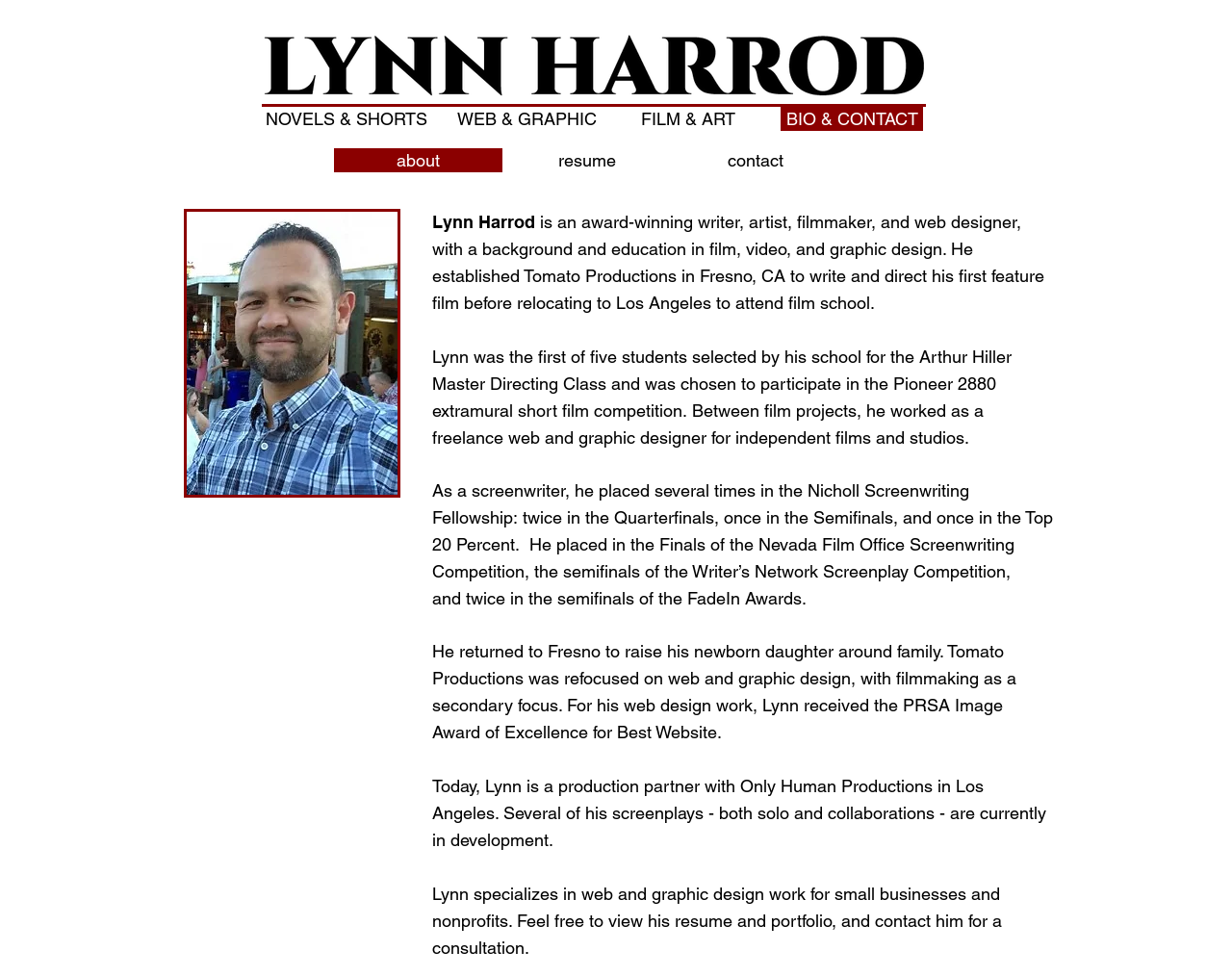What can be viewed on Lynn Harrod's webpage?
Using the image as a reference, give an elaborate response to the question.

The webpage invites visitors to view Lynn Harrod's resume and portfolio, and contact him for a consultation.